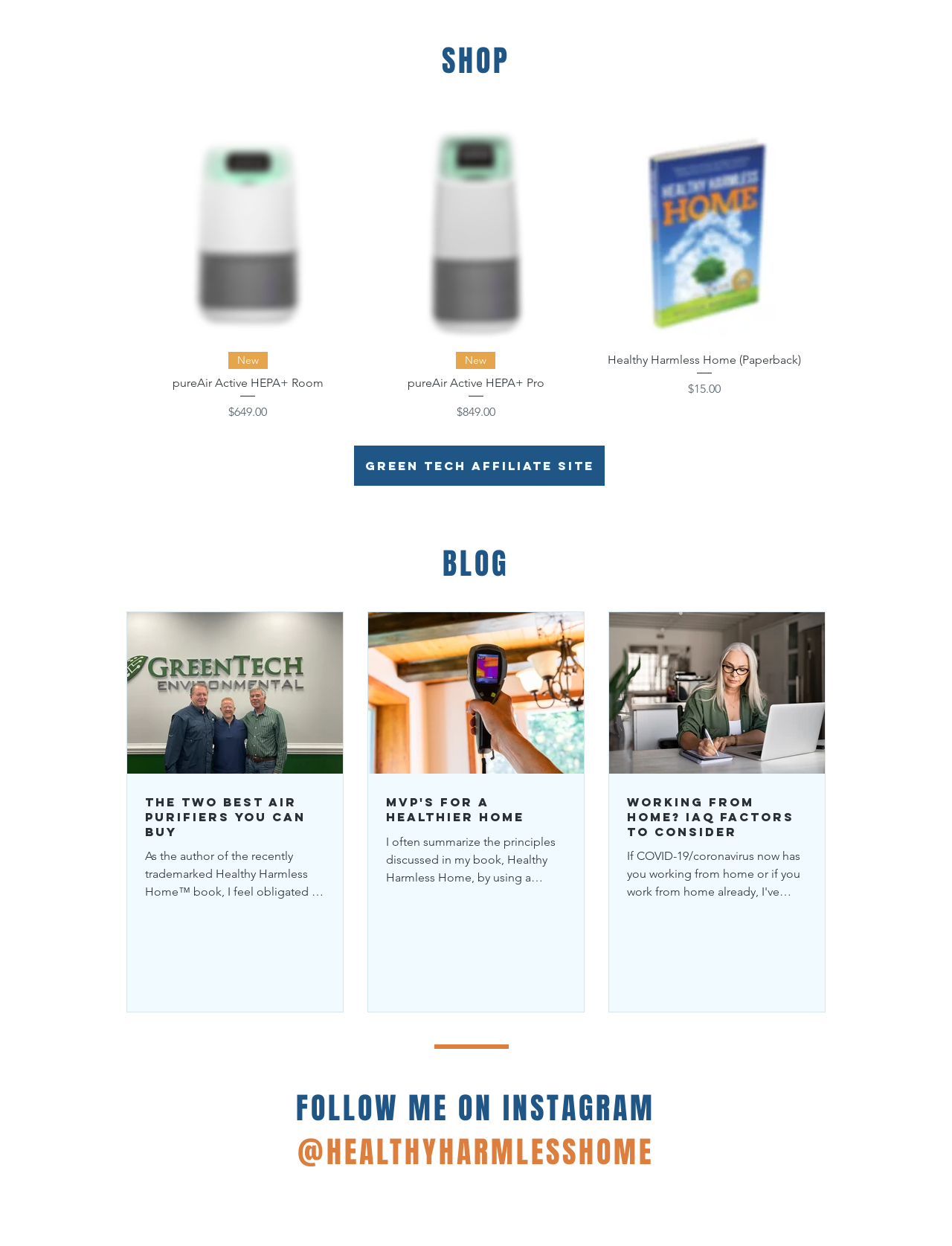Please analyze the image and give a detailed answer to the question:
What is the title of the first blog post?

The title of the first blog post can be found by examining the generic element with bounding box coordinates [0.133, 0.491, 0.361, 0.813], which contains the text 'The Two Best Air Purifiers You Can Buy'.